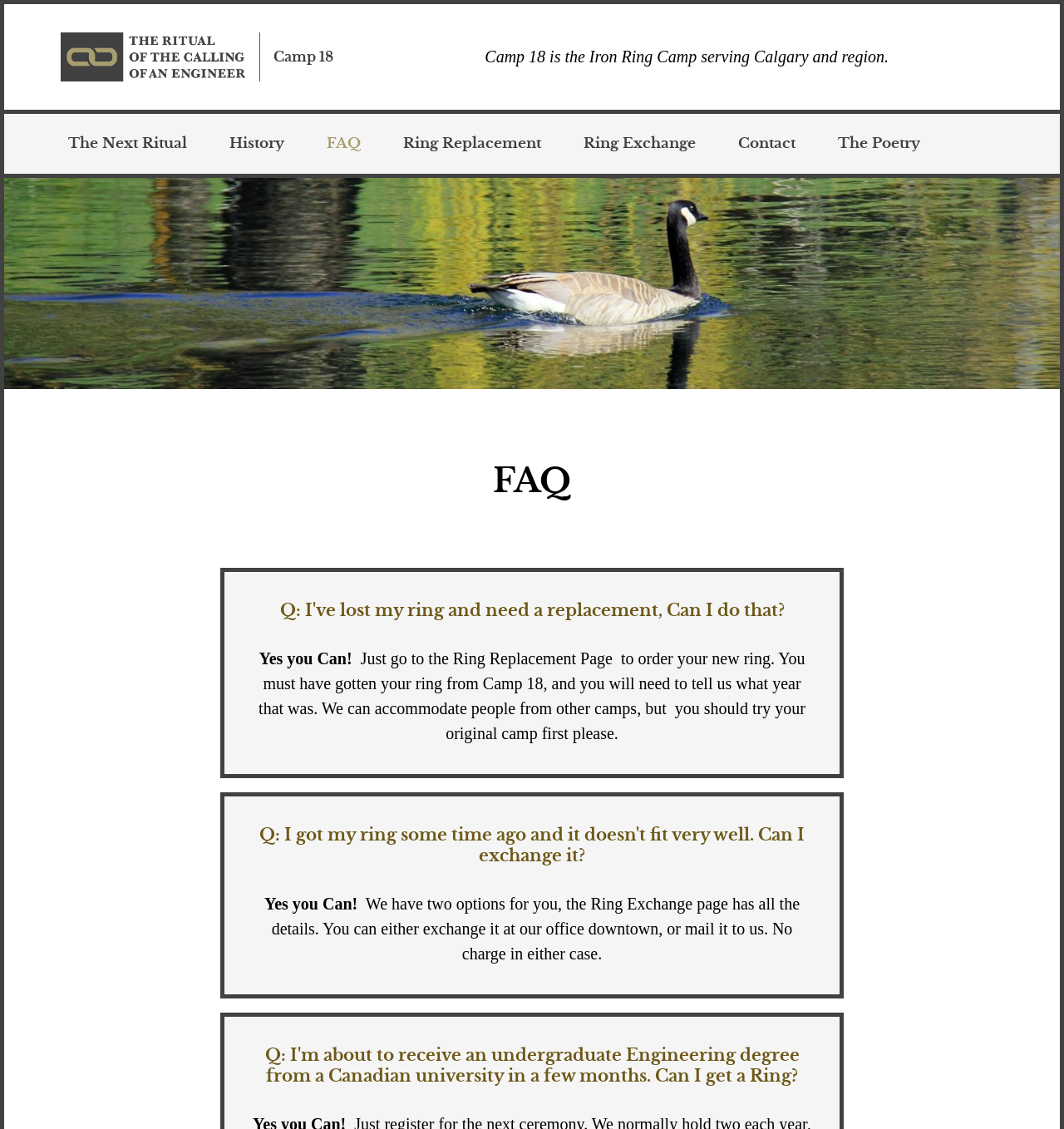Find and provide the bounding box coordinates for the UI element described here: "FAQ". The coordinates should be given as four float numbers between 0 and 1: [left, top, right, bottom].

[0.307, 0.12, 0.339, 0.135]